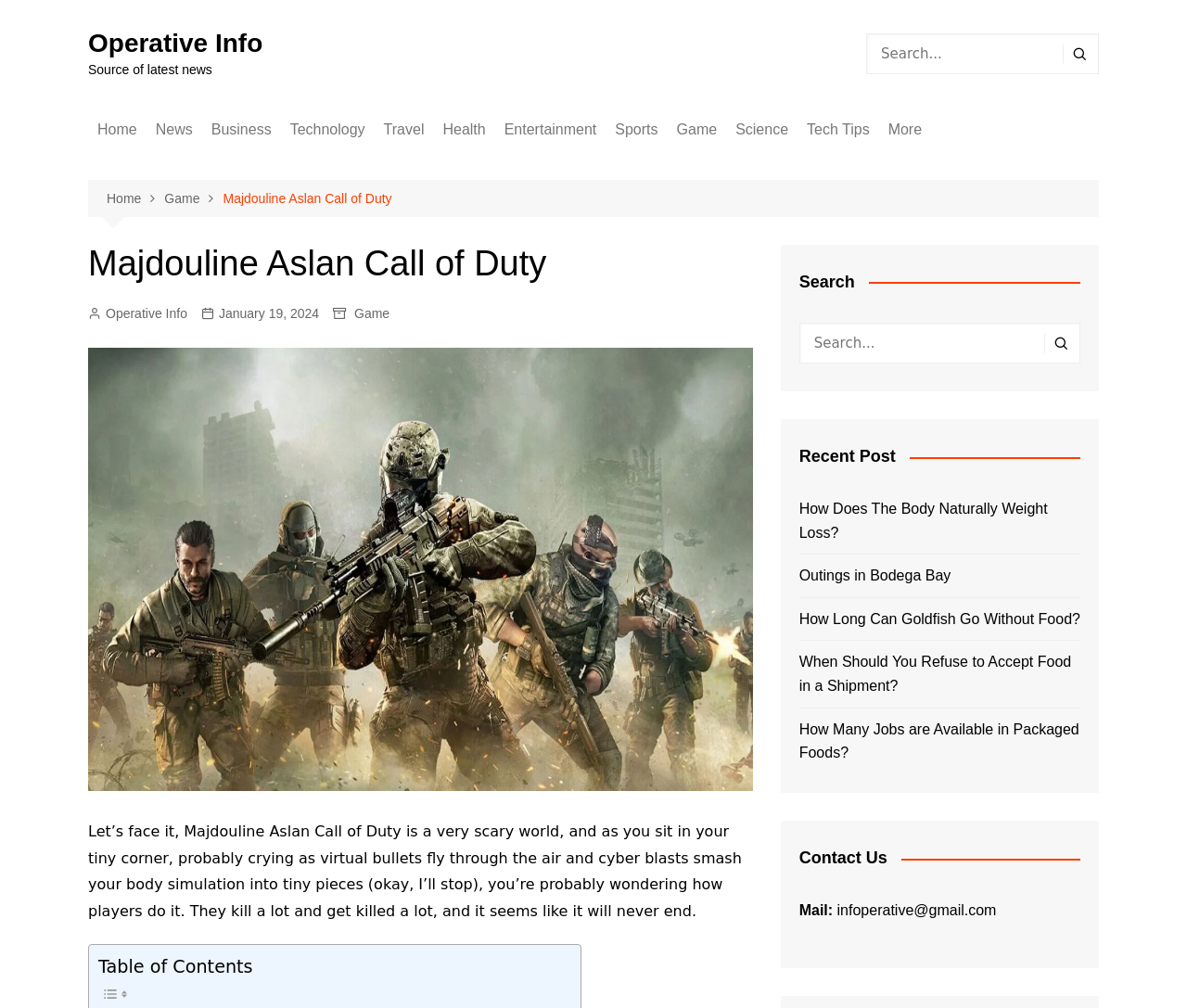Detail the webpage's structure and highlights in your description.

This webpage is about Majdouline Aslan Call of Duty, a game that appears to be a scary and intense experience. At the top left corner, there is a navigation menu with links to various sections, including Operative Info, Home, News, Business, Technology, and more. Below this menu, there is a search bar with a magnifying glass icon.

The main content of the page is divided into several sections. The first section has a heading "Majdouline Aslan Call of Duty" and features an image related to the game. Below the image, there is a paragraph of text that describes the game experience, mentioning the intense action and violence.

To the right of the image, there is a section with links to recent posts, including articles about weight loss, outings in Bodega Bay, and food-related topics. Below this section, there is a contact us section with an email address.

At the top right corner, there is a breadcrumbs navigation menu that shows the current page's location in the website's hierarchy. There is also a search bar with a magnifying glass icon.

Throughout the page, there are several headings and subheadings that organize the content into different sections. The overall layout is dense with a lot of information, but the headings and sections help to break up the content and make it easier to navigate.